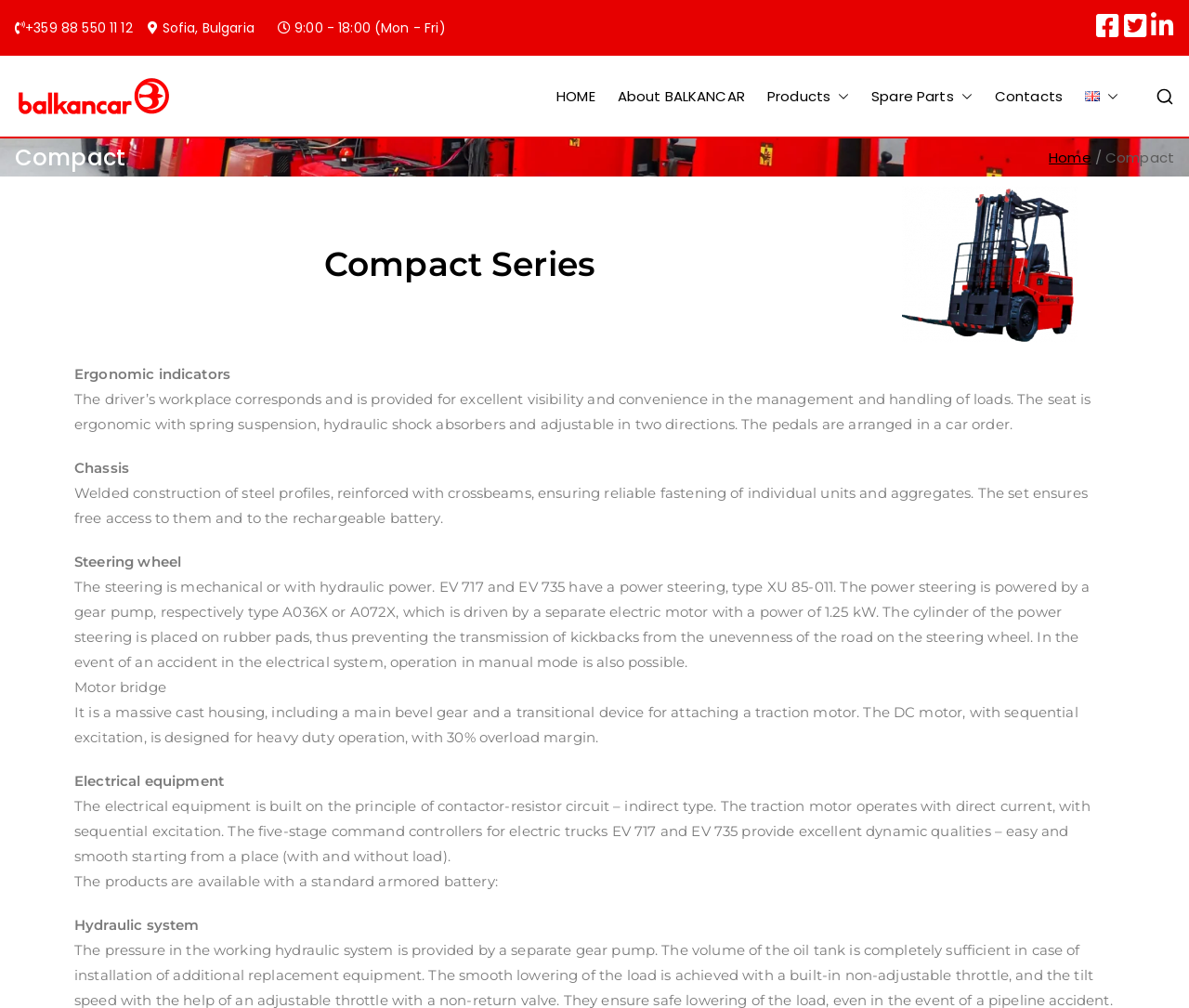Please locate the bounding box coordinates of the element that should be clicked to achieve the given instruction: "Read about the author Nyasia Miranda".

None